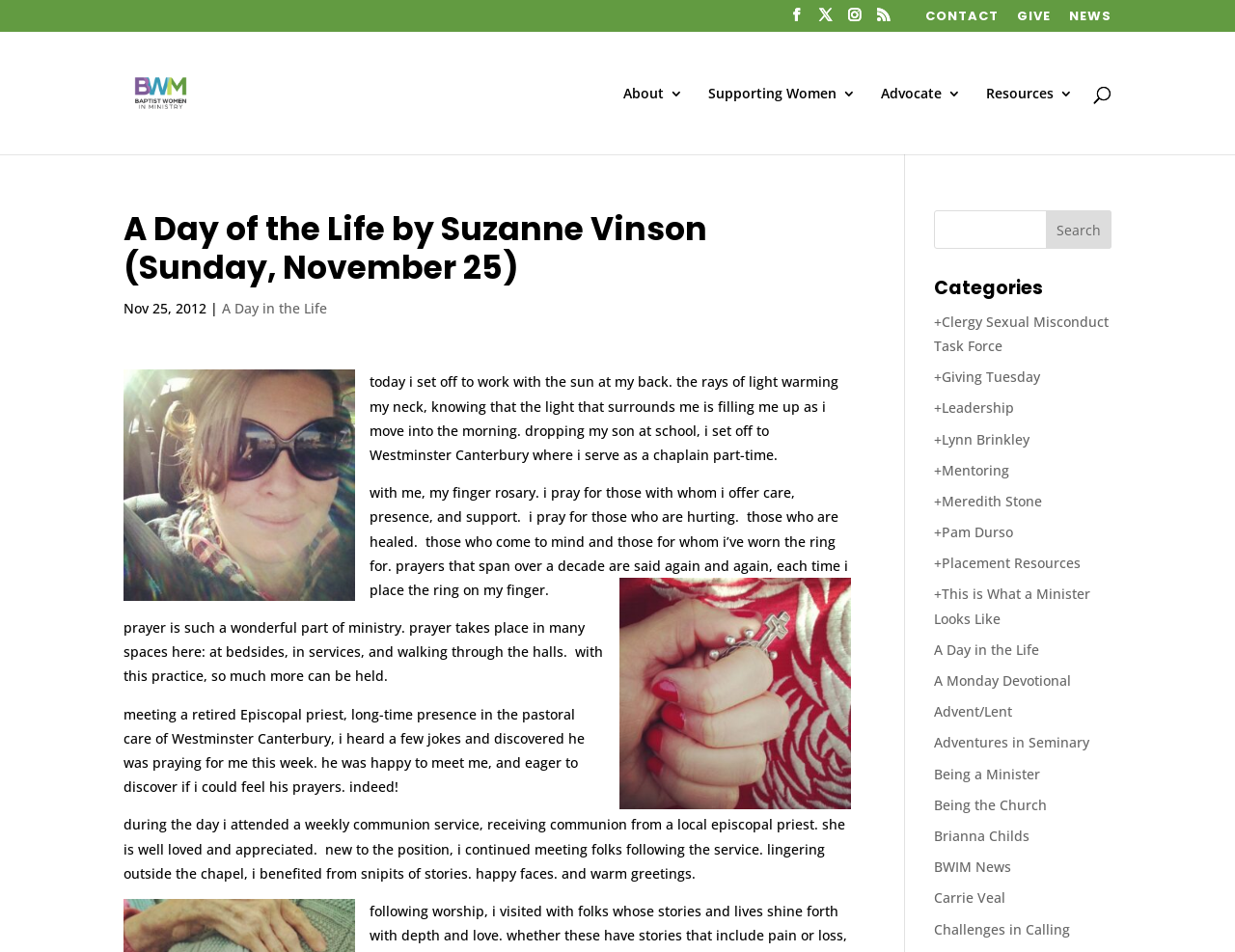Identify the bounding box of the UI component described as: "Resources".

[0.798, 0.091, 0.869, 0.162]